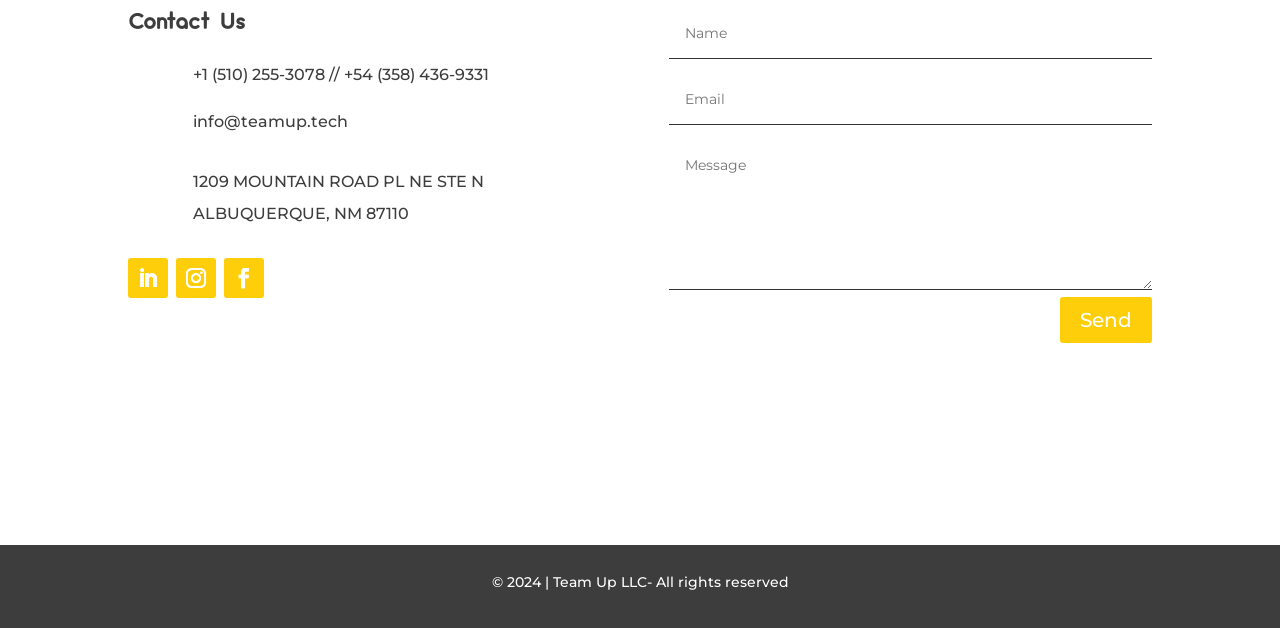What is the address of Team Up LLC?
Please provide a comprehensive answer to the question based on the webpage screenshot.

The address can be found in the fourth layout table, which contains a static text element with the address 1209 MOUNTAIN ROAD PL NE STE N ALBUQUERQUE, NM 87110.